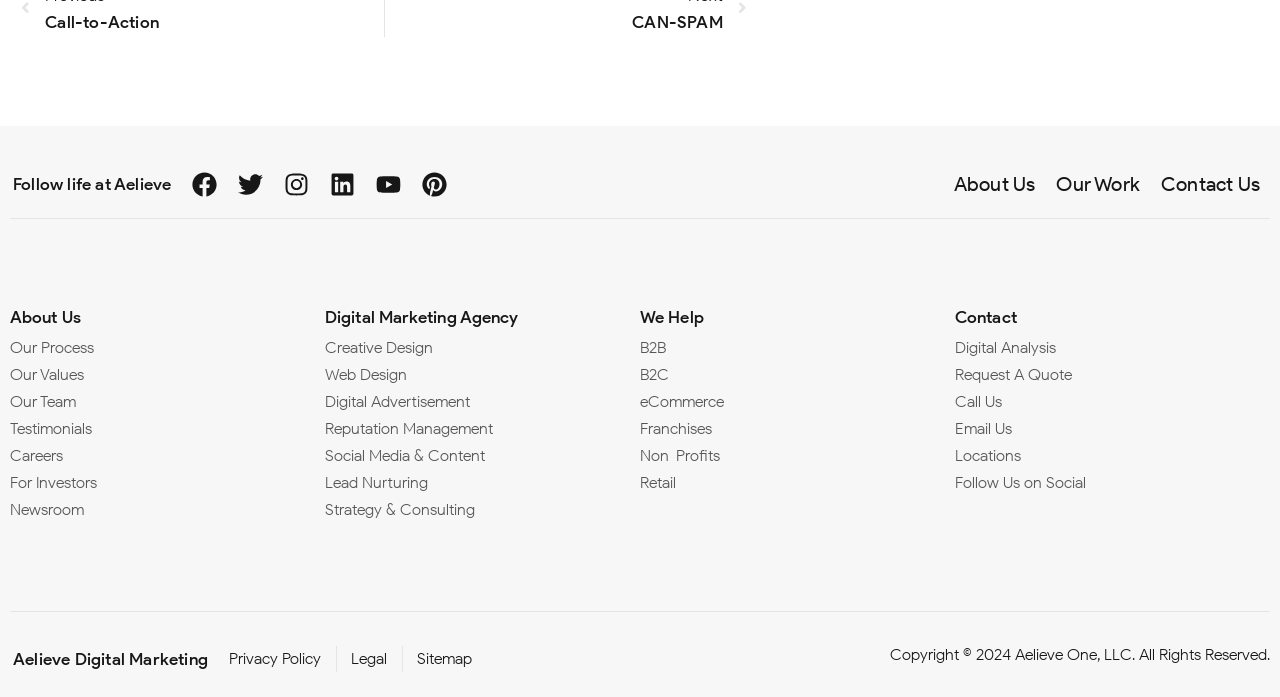Indicate the bounding box coordinates of the element that must be clicked to execute the instruction: "Follow Aelieve on Facebook". The coordinates should be given as four float numbers between 0 and 1, i.e., [left, top, right, bottom].

[0.15, 0.246, 0.17, 0.282]